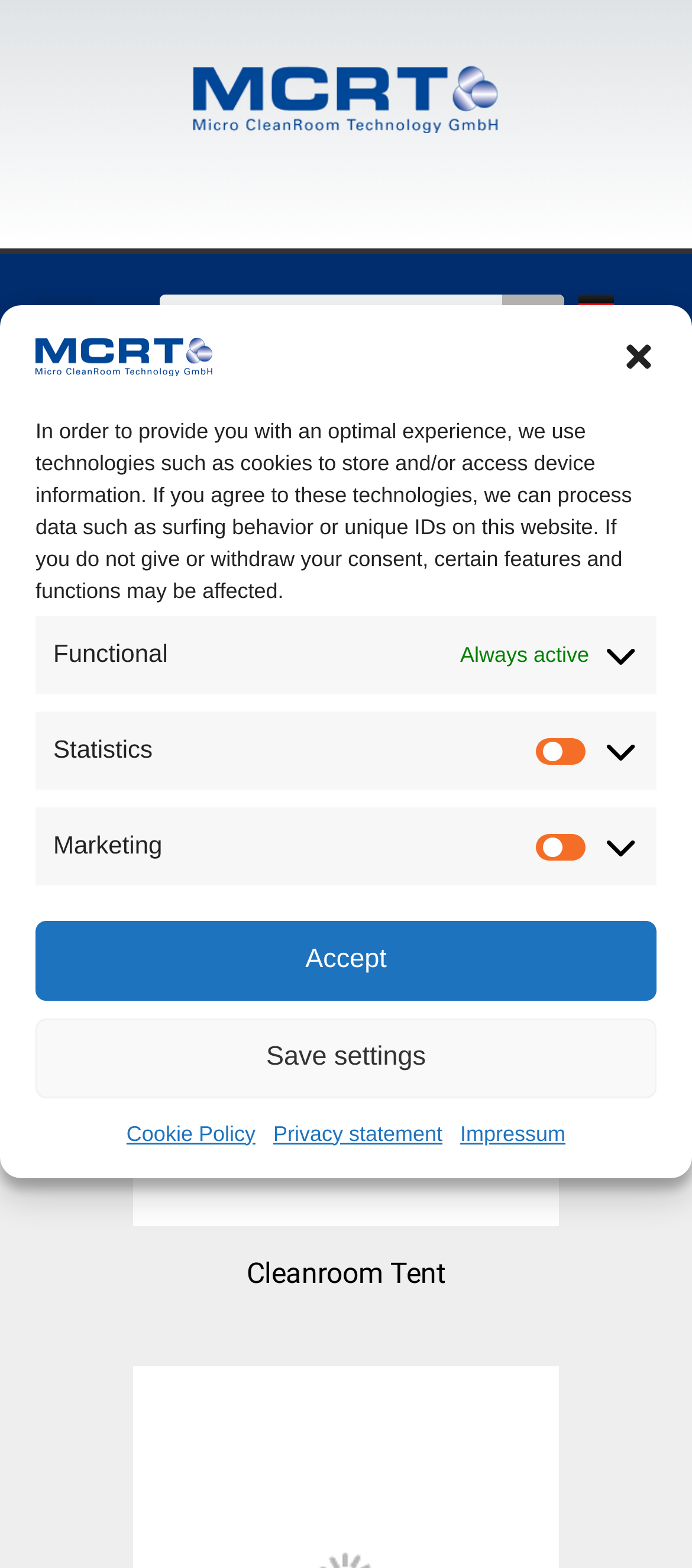Could you determine the bounding box coordinates of the clickable element to complete the instruction: "View laminar-flow work-bench details"? Provide the coordinates as four float numbers between 0 and 1, i.e., [left, top, right, bottom].

[0.272, 0.525, 0.728, 0.546]